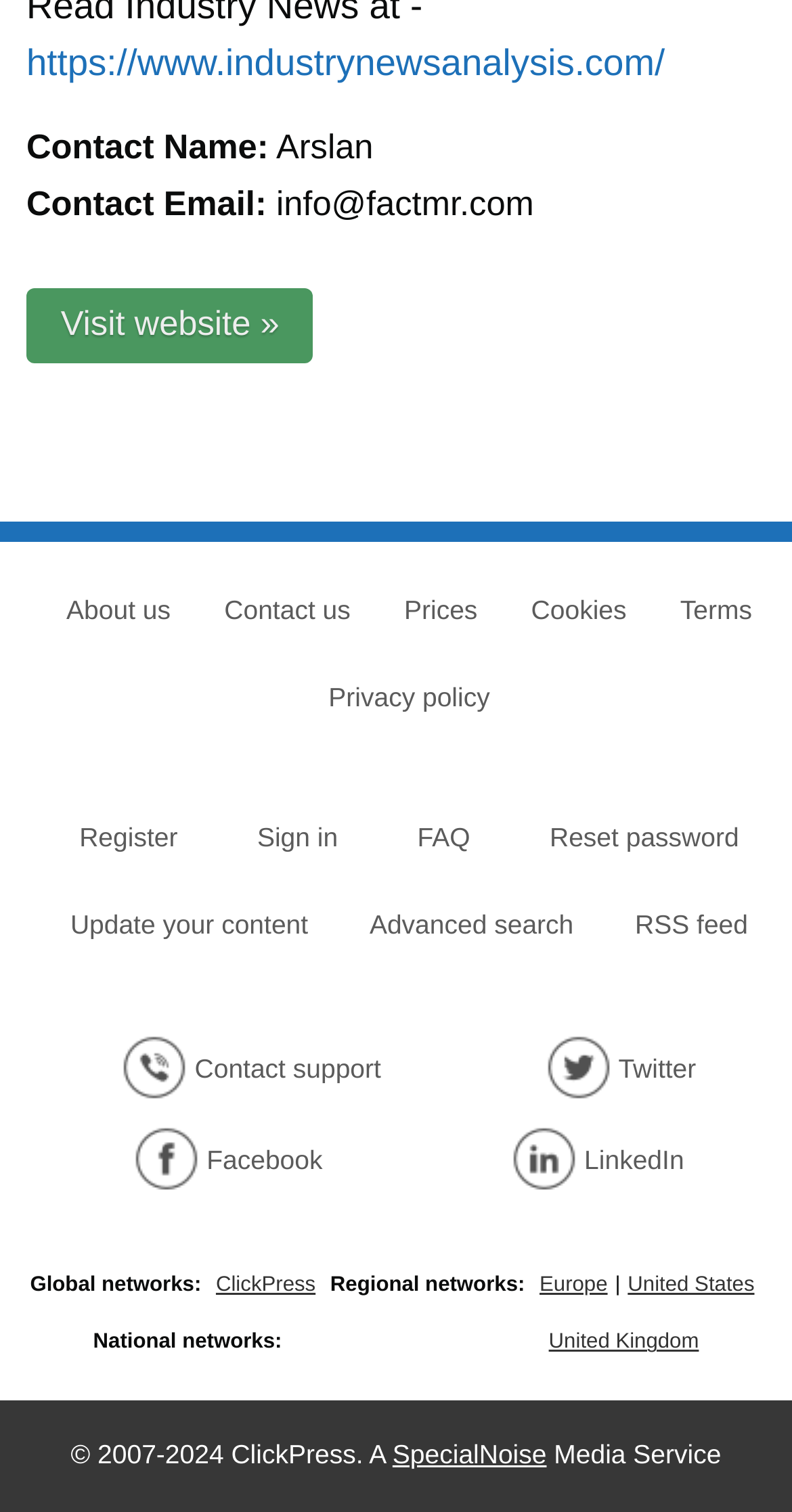Respond with a single word or phrase for the following question: 
What is the copyright year range?

2007-2024